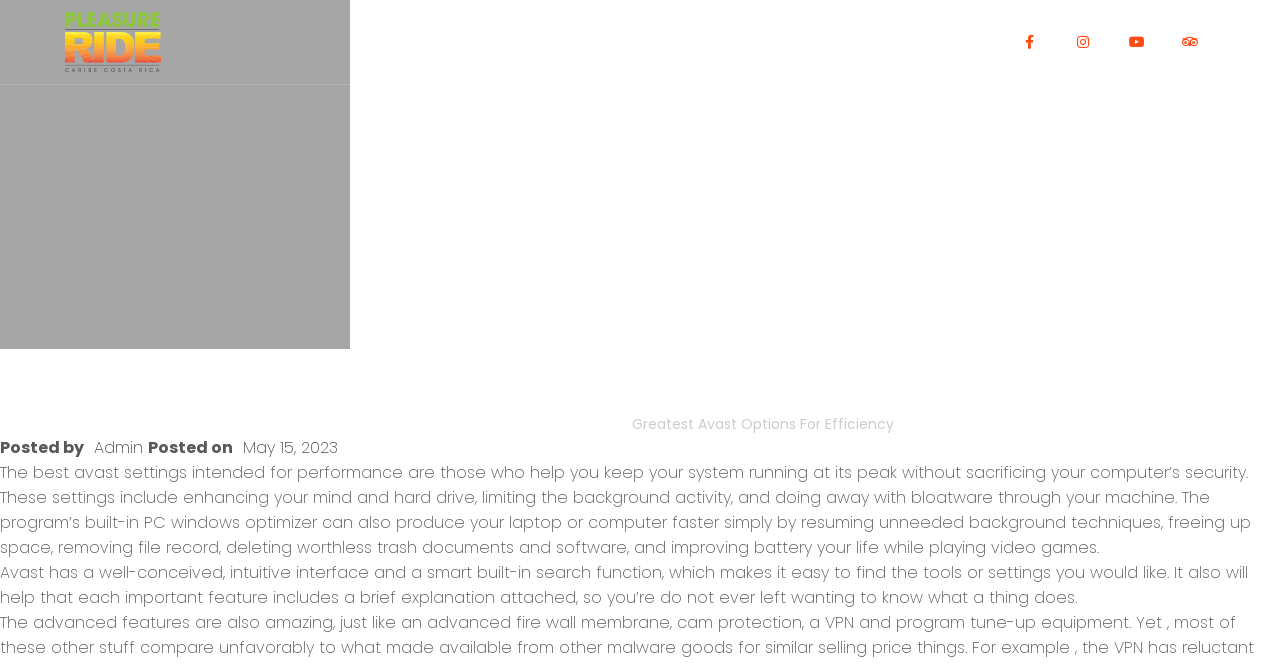Identify the bounding box coordinates of the region that should be clicked to execute the following instruction: "Click on the 'HOME' link".

[0.302, 0.625, 0.334, 0.657]